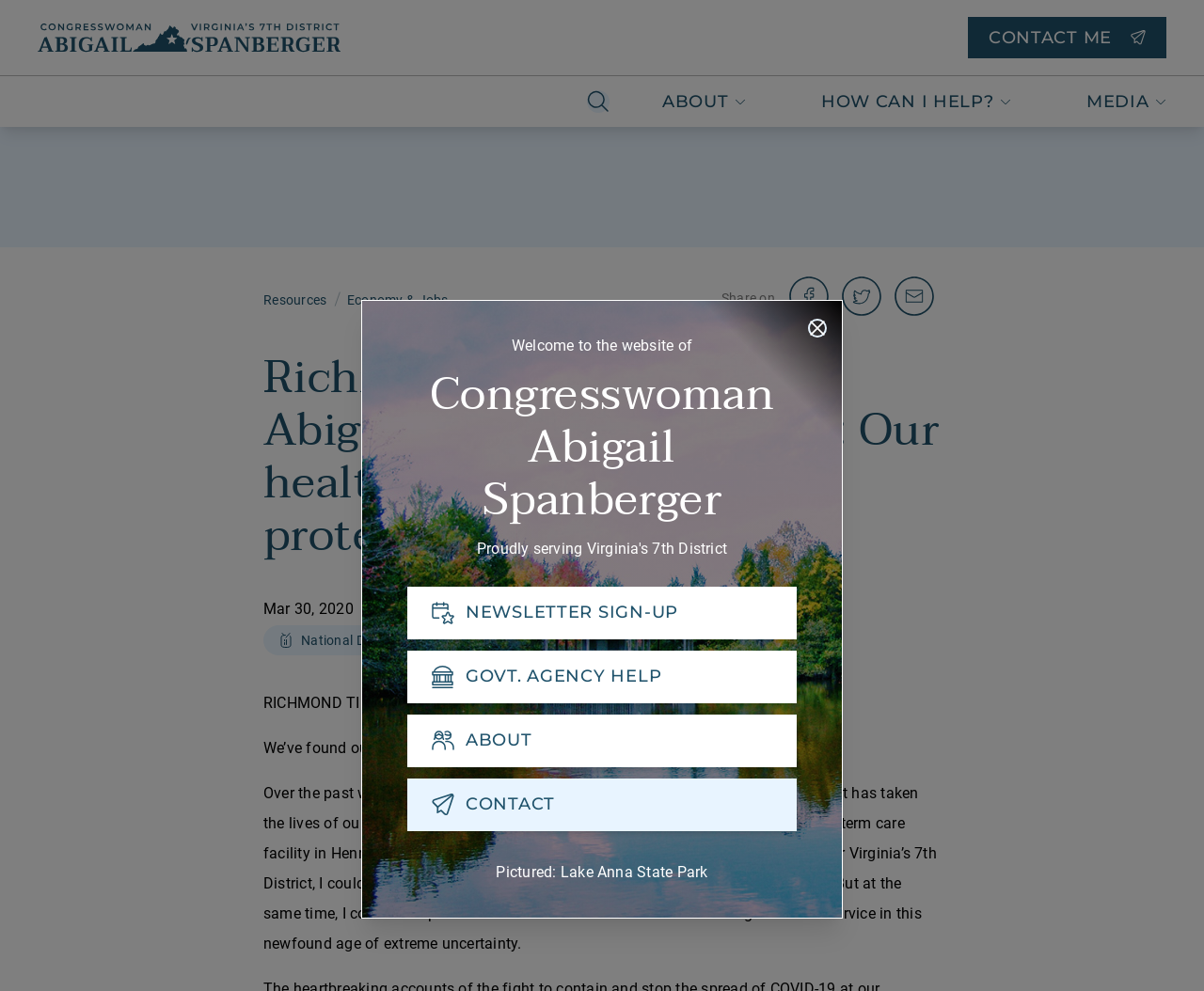Please identify the bounding box coordinates of the clickable area that will allow you to execute the instruction: "Read about the economy and jobs".

[0.303, 0.598, 0.431, 0.631]